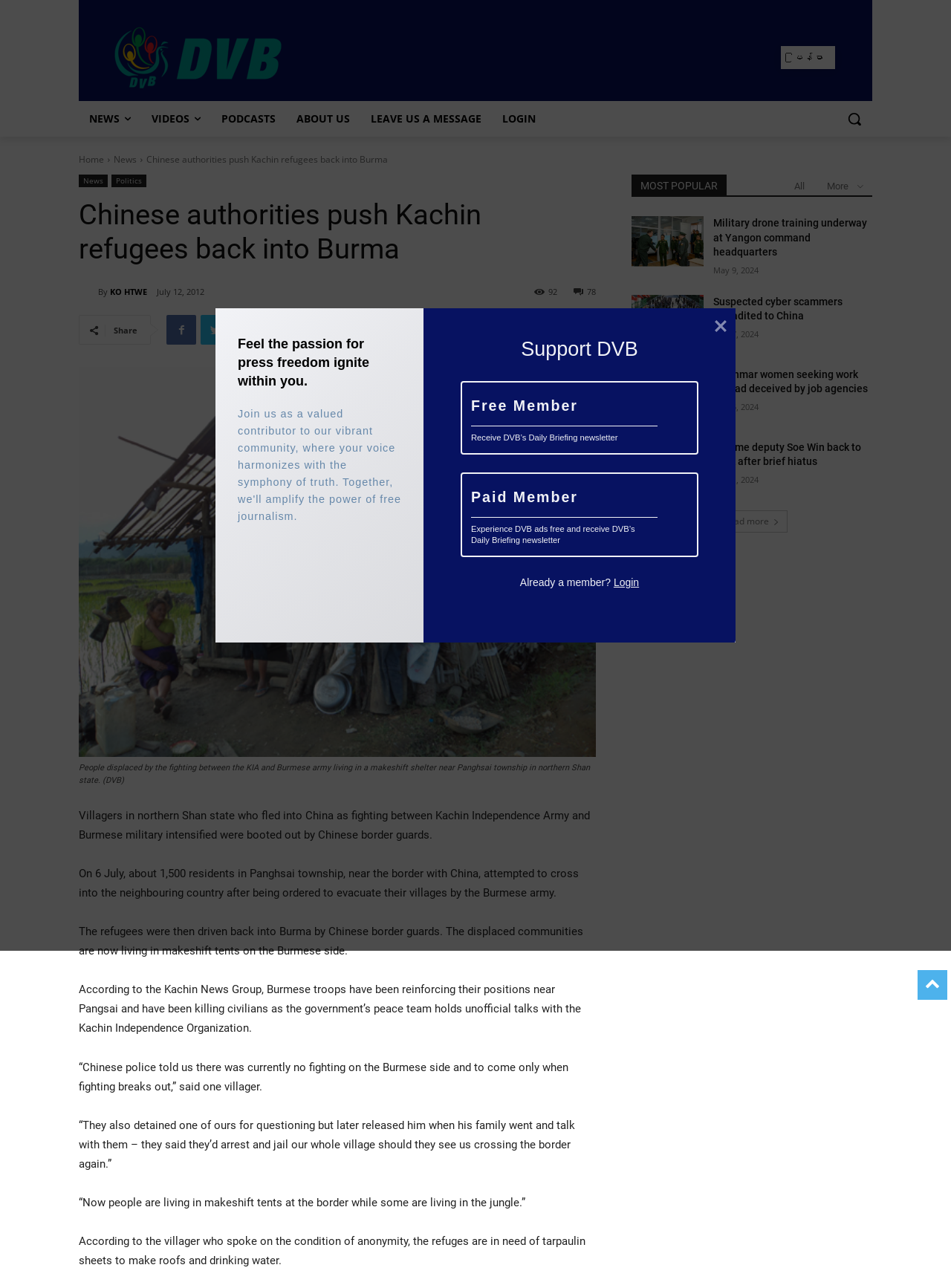What is the name of the news organization?
Look at the image and answer the question with a single word or phrase.

DVB